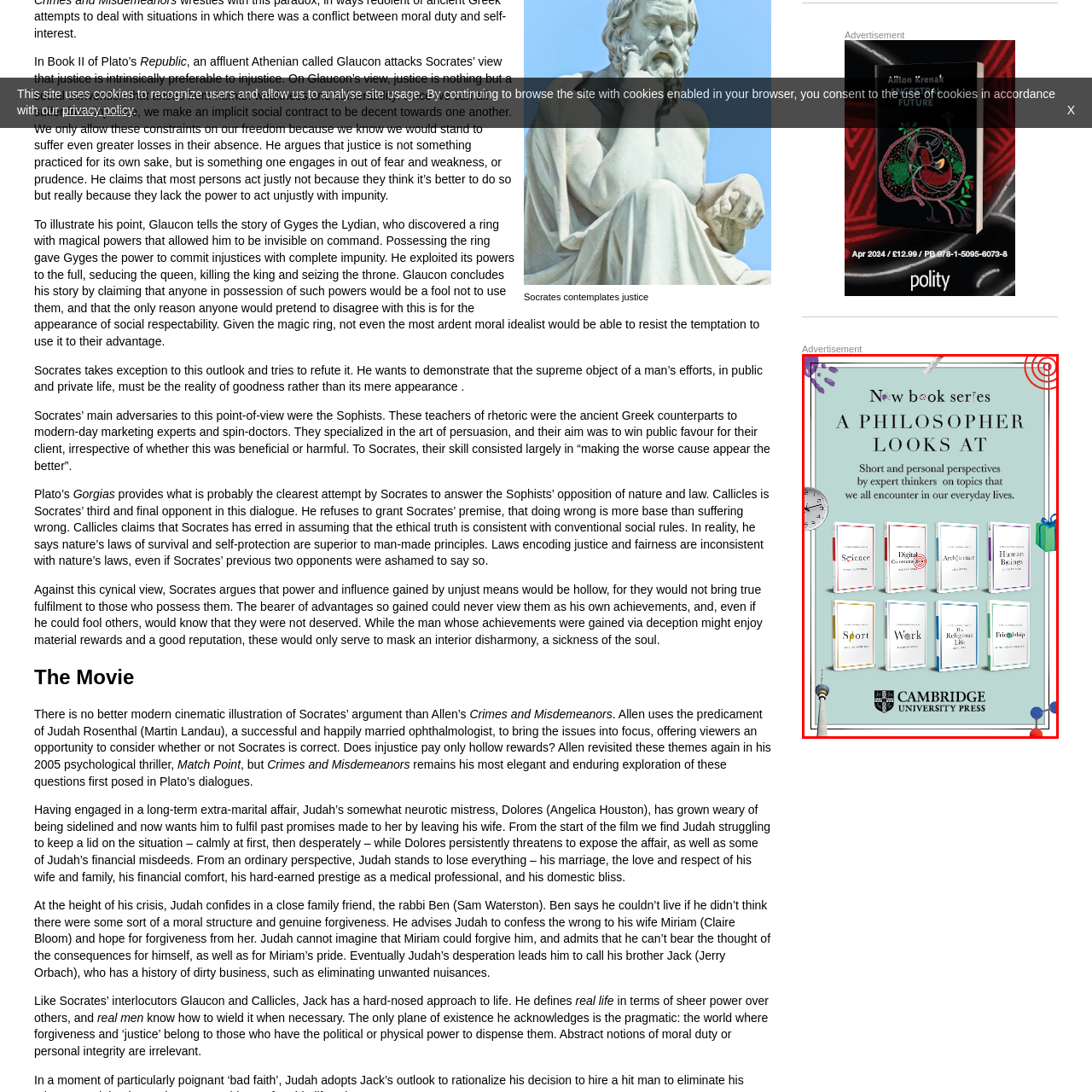Detail the features and components of the image inside the red outline.

The image features a promotional graphic for a new book series titled "A Philosopher Looks At," published by Cambridge University Press. This series offers short and personal perspectives from expert thinkers on various topics that resonate with our everyday lives. The visual showcases the covers of eight books in the series, each addressing a different theme: Science, Digital Governance, Anthropology, Human Beings, Sport, Work, The Religious Life, and Friendship. Complementing the central message, the background is adorned with colorful design elements, enhancing the appeal of the advertisement. Prominent at the bottom is the Cambridge University Press logo, emphasizing the reputable source behind this engaging series.